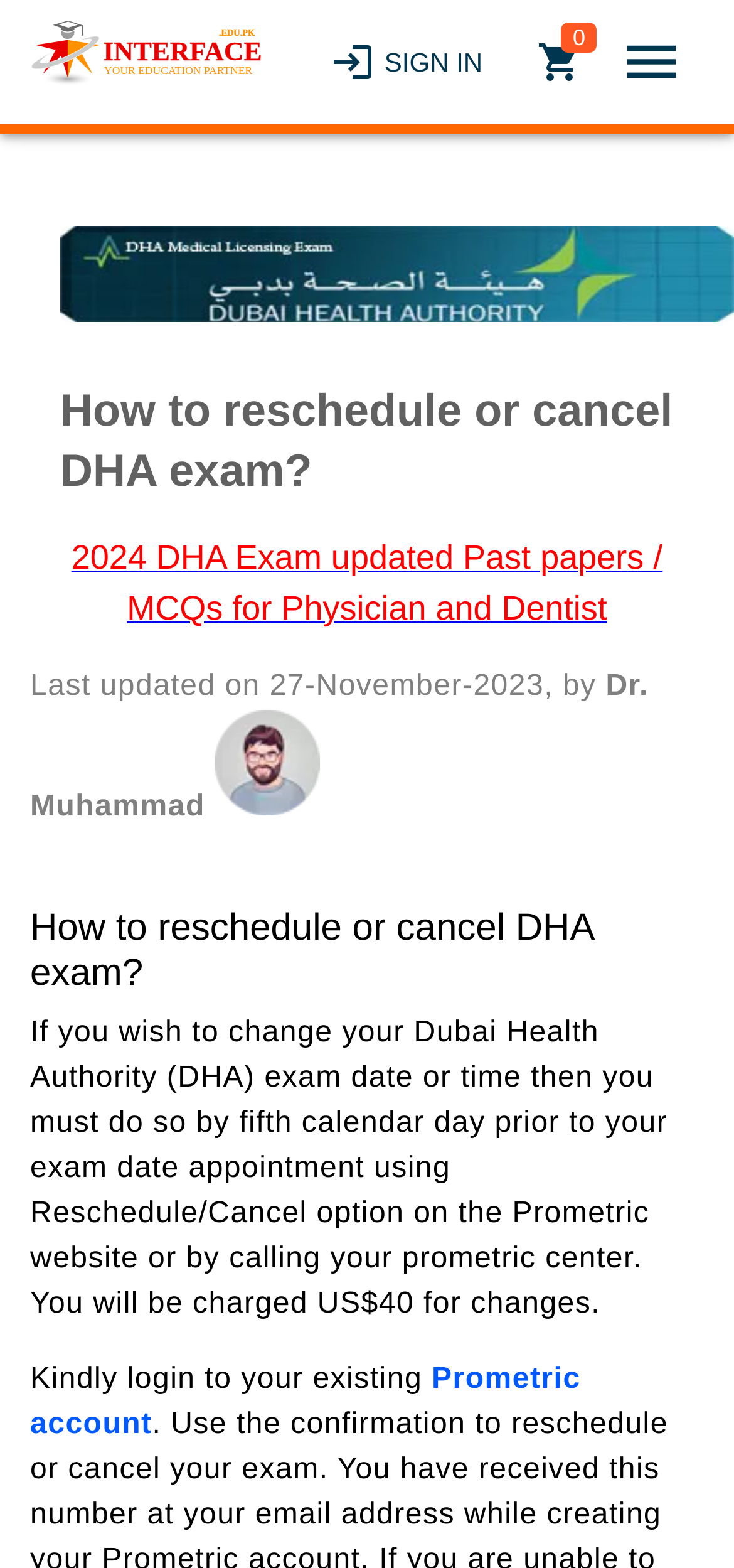What is the charge for changing the exam date or time?
Refer to the screenshot and answer in one word or phrase.

US$40